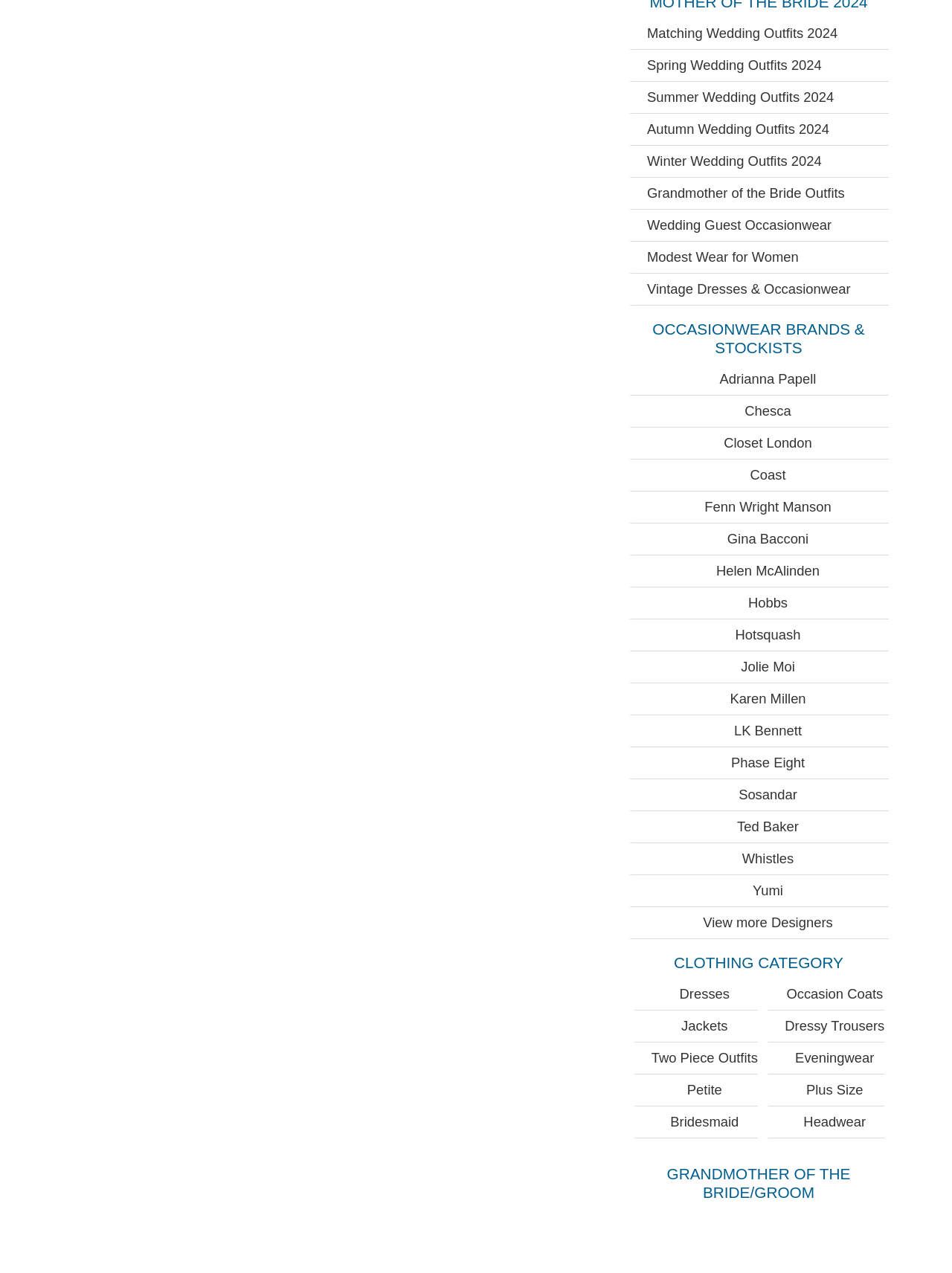Predict the bounding box coordinates of the UI element that matches this description: "Grandmother of the Bride Outfits". The coordinates should be in the format [left, top, right, bottom] with each value between 0 and 1.

[0.664, 0.14, 0.934, 0.164]